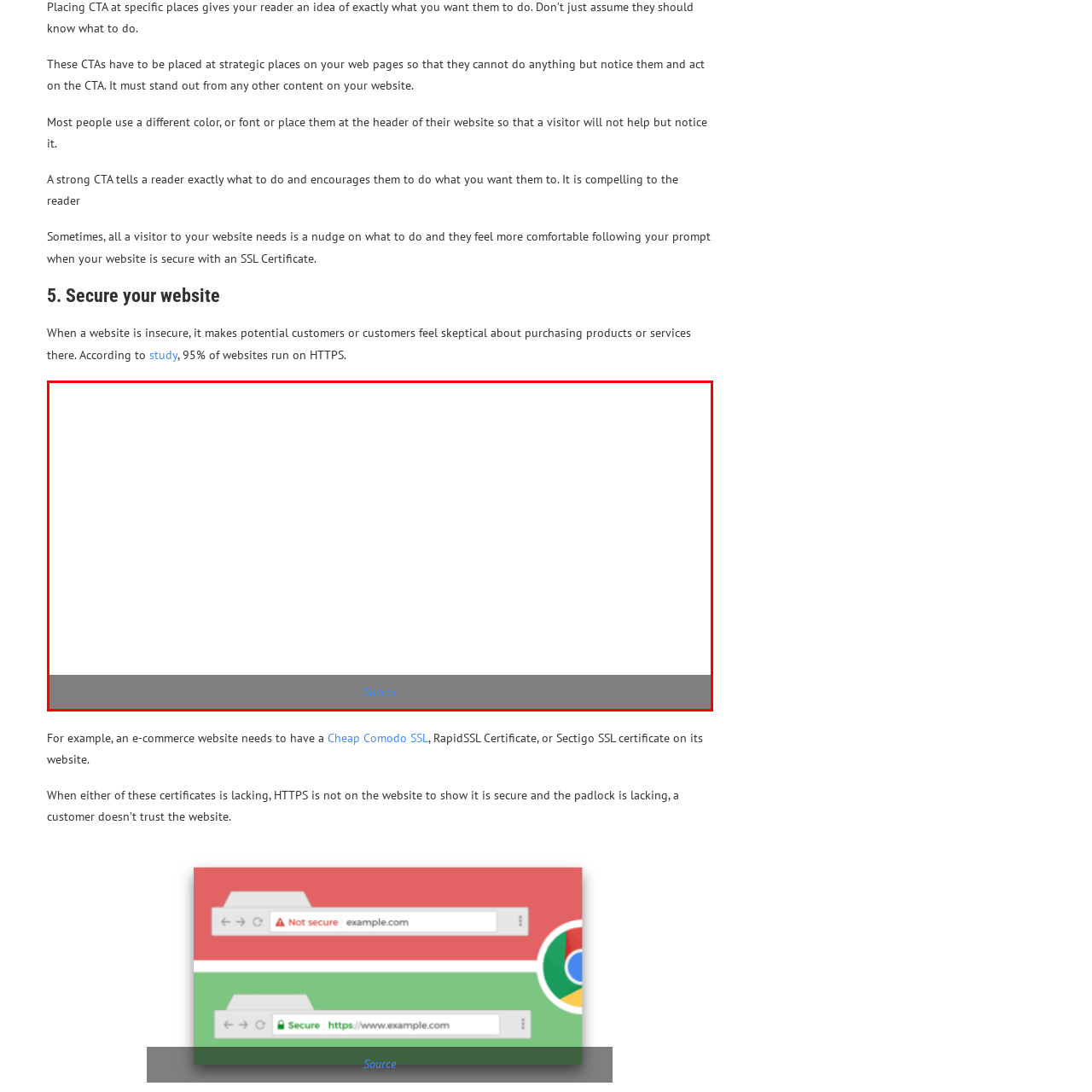Generate a comprehensive caption for the image section marked by the red box.

The image appears to be a visually minimalistic design, possibly serving as a placeholder or a background graphic. It features the word "Source" prominently displayed at the bottom in blue text, contrasting with a gray background. This design choice suggests it may be intended for use in a context where referencing or attributing information is important, possibly related to a website or a document discussing secure web practices. The lack of detailed imagery or additional elements emphasizes its functional role in guiding users to consider the source of the information presented above it.